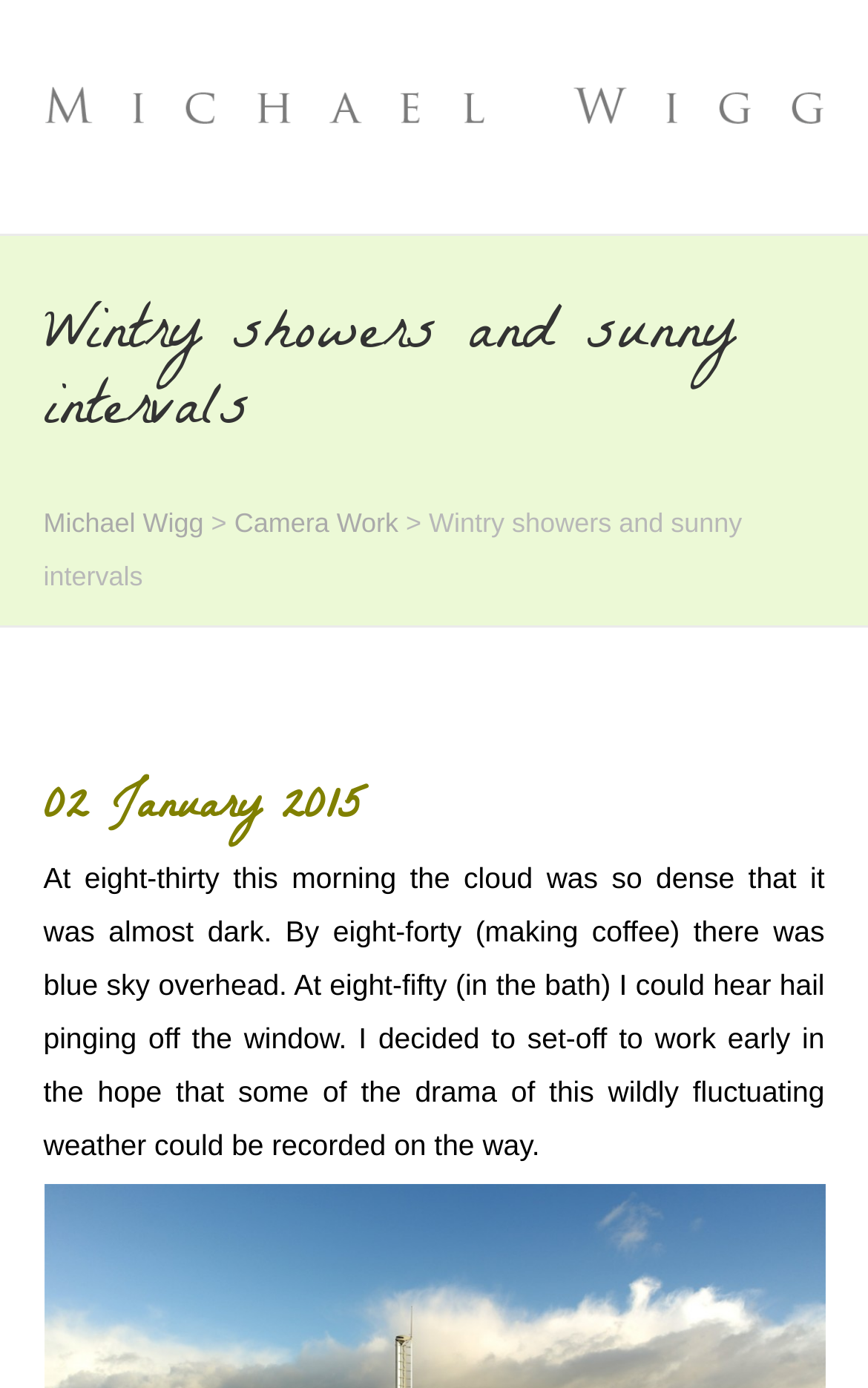What is the author doing at 8:50?
Look at the image and provide a detailed response to the question.

The author mentions in the article text that 'At eight-fifty (in the bath) I could hear hail pinging off the window', which indicates that the author was taking a bath at 8:50.